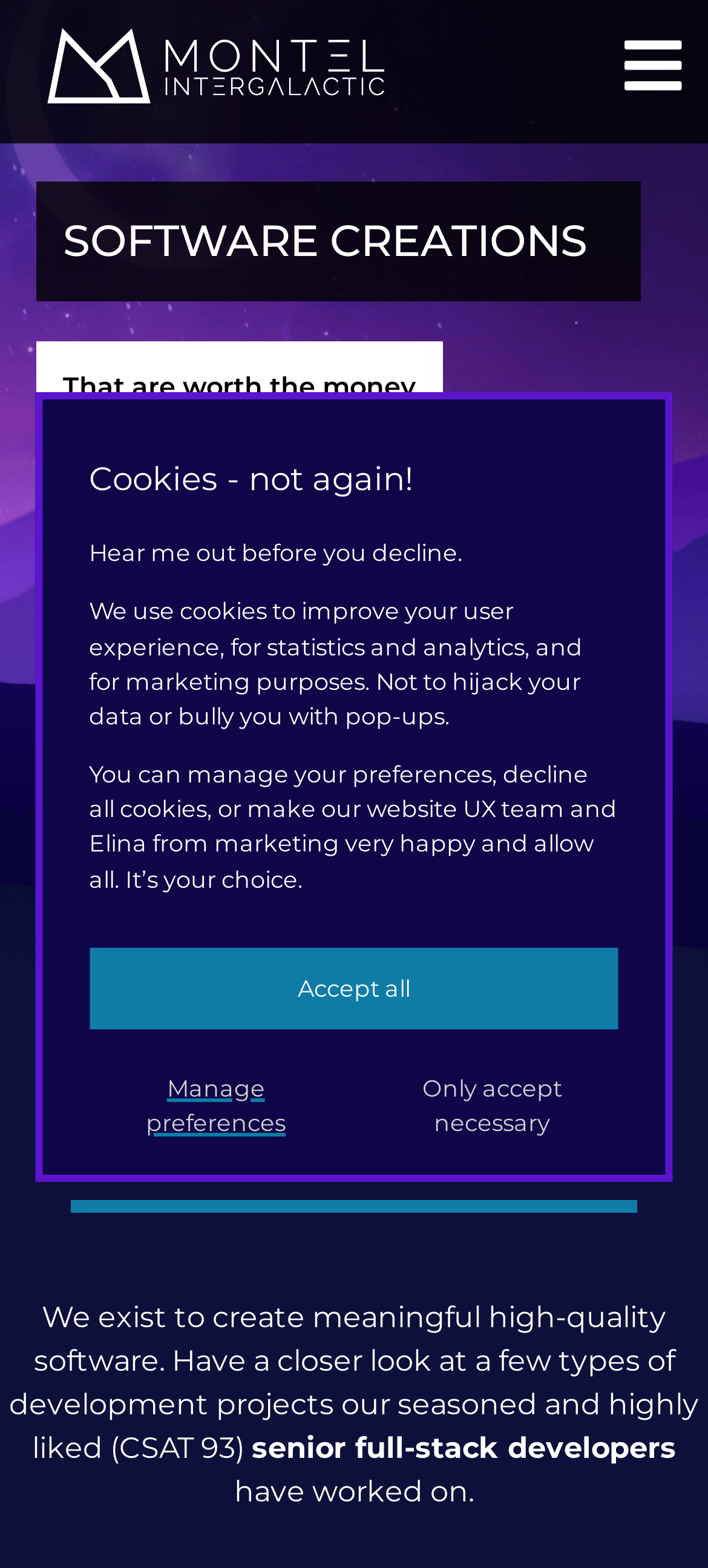Please provide a brief answer to the question using only one word or phrase: 
What is the purpose of the 'BOOK A MEETING' link?

To book a meeting